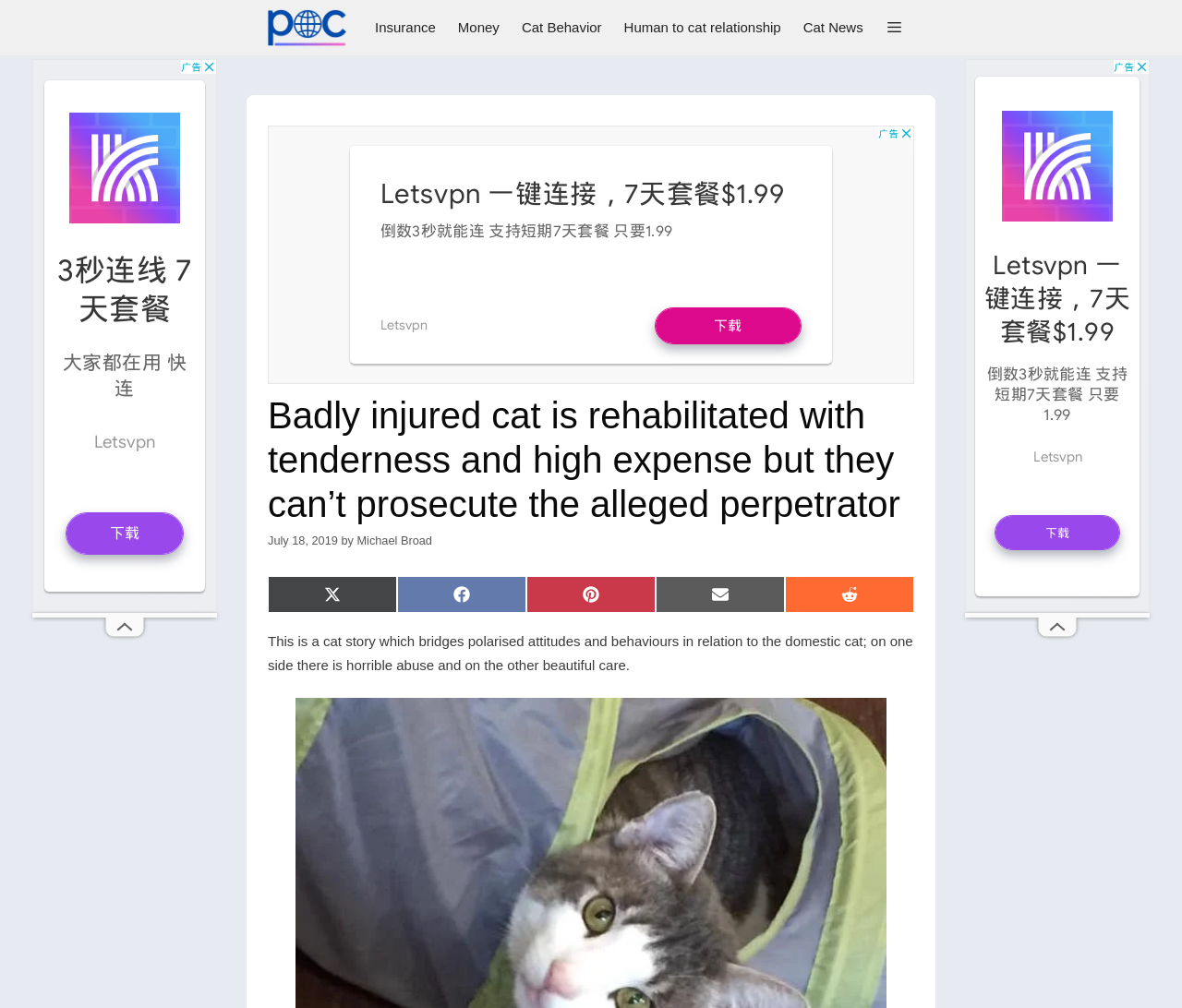What is the date of the article?
Refer to the image and provide a one-word or short phrase answer.

July 18, 2019